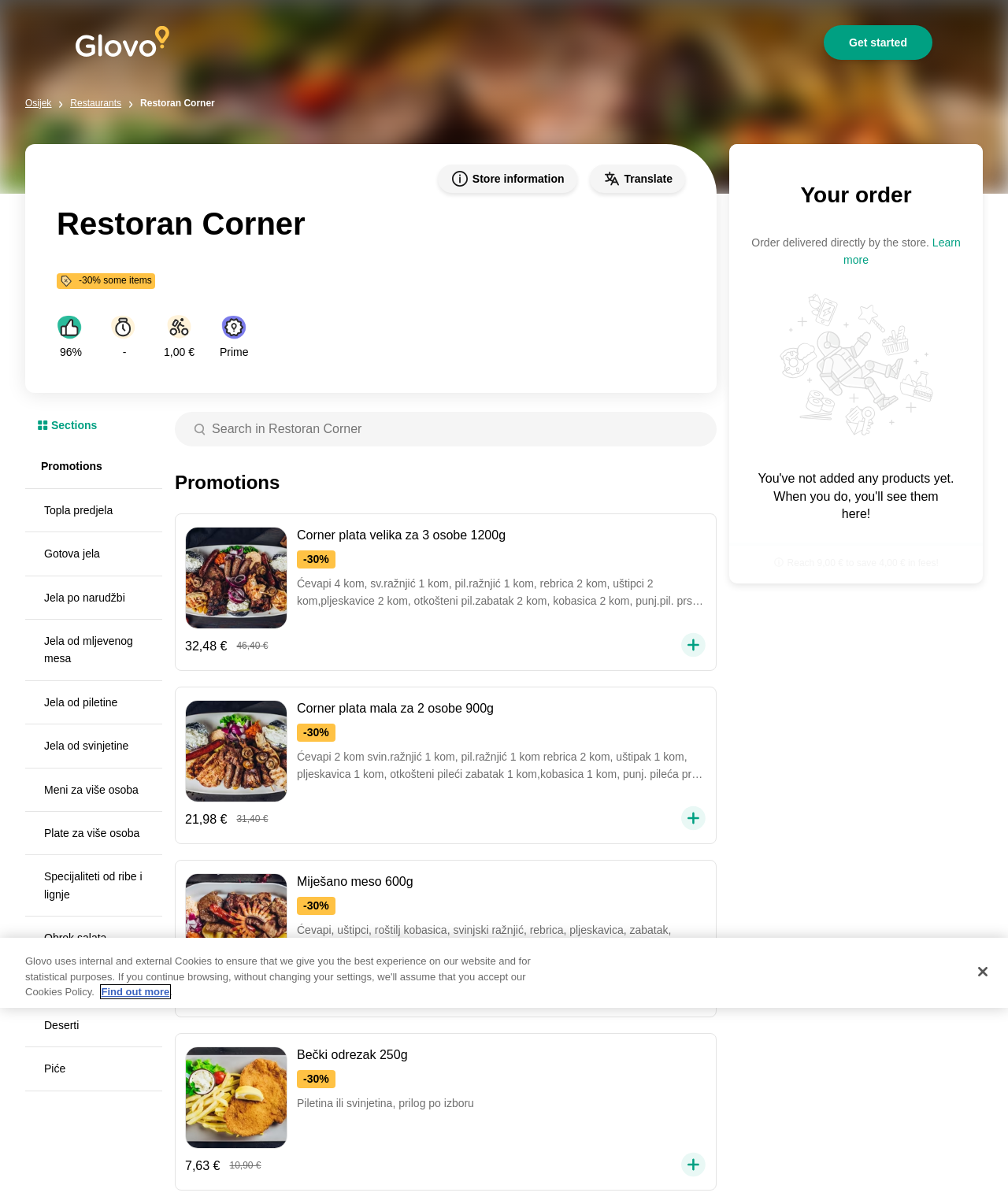Given the element description, predict the bounding box coordinates in the format (top-left x, top-left y, bottom-right x, bottom-right y). Make sure all values are between 0 and 1. Here is the element description: Find out more

[0.1, 0.822, 0.168, 0.832]